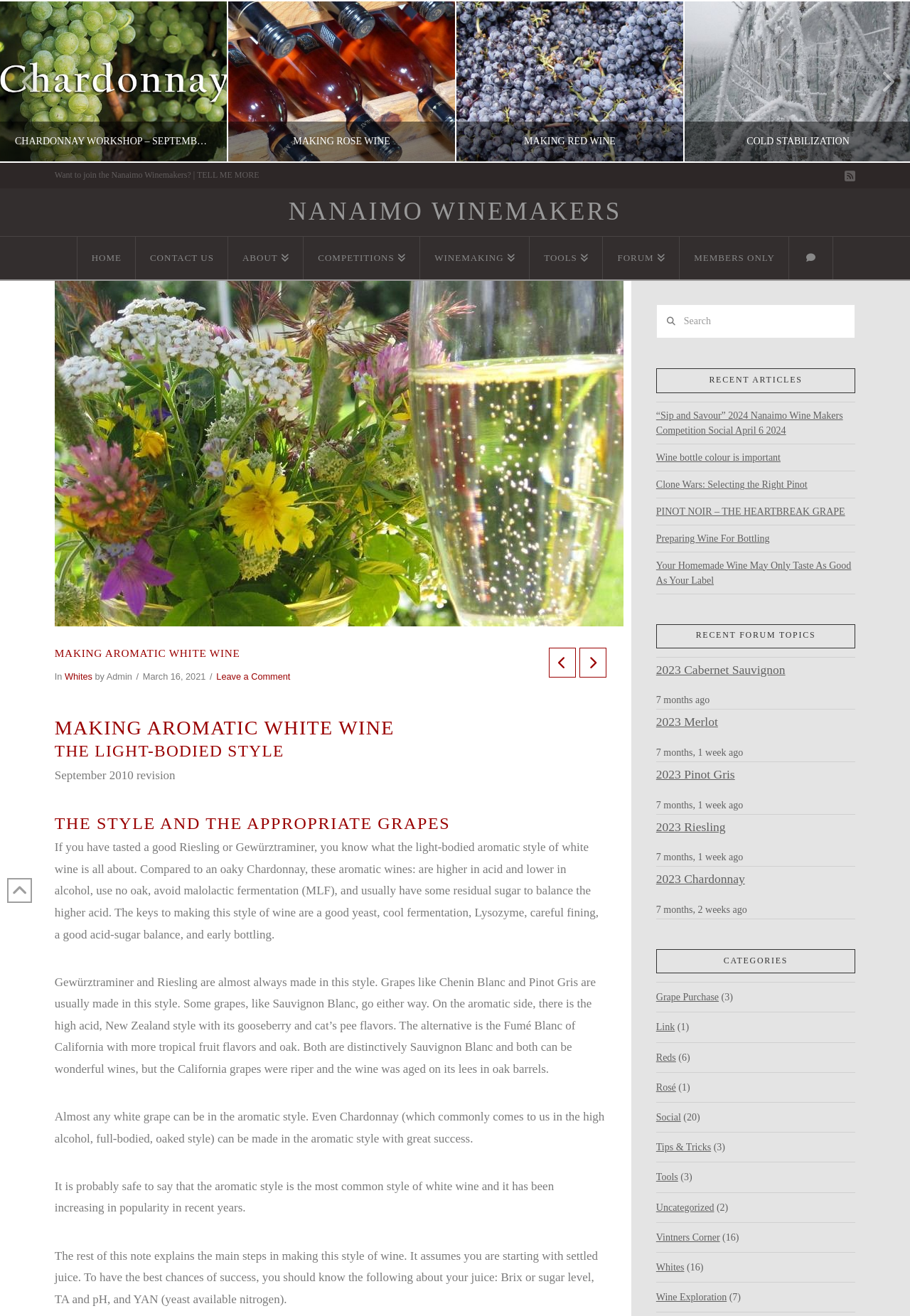Please find the bounding box coordinates of the element's region to be clicked to carry out this instruction: "Search for something".

[0.721, 0.231, 0.94, 0.257]